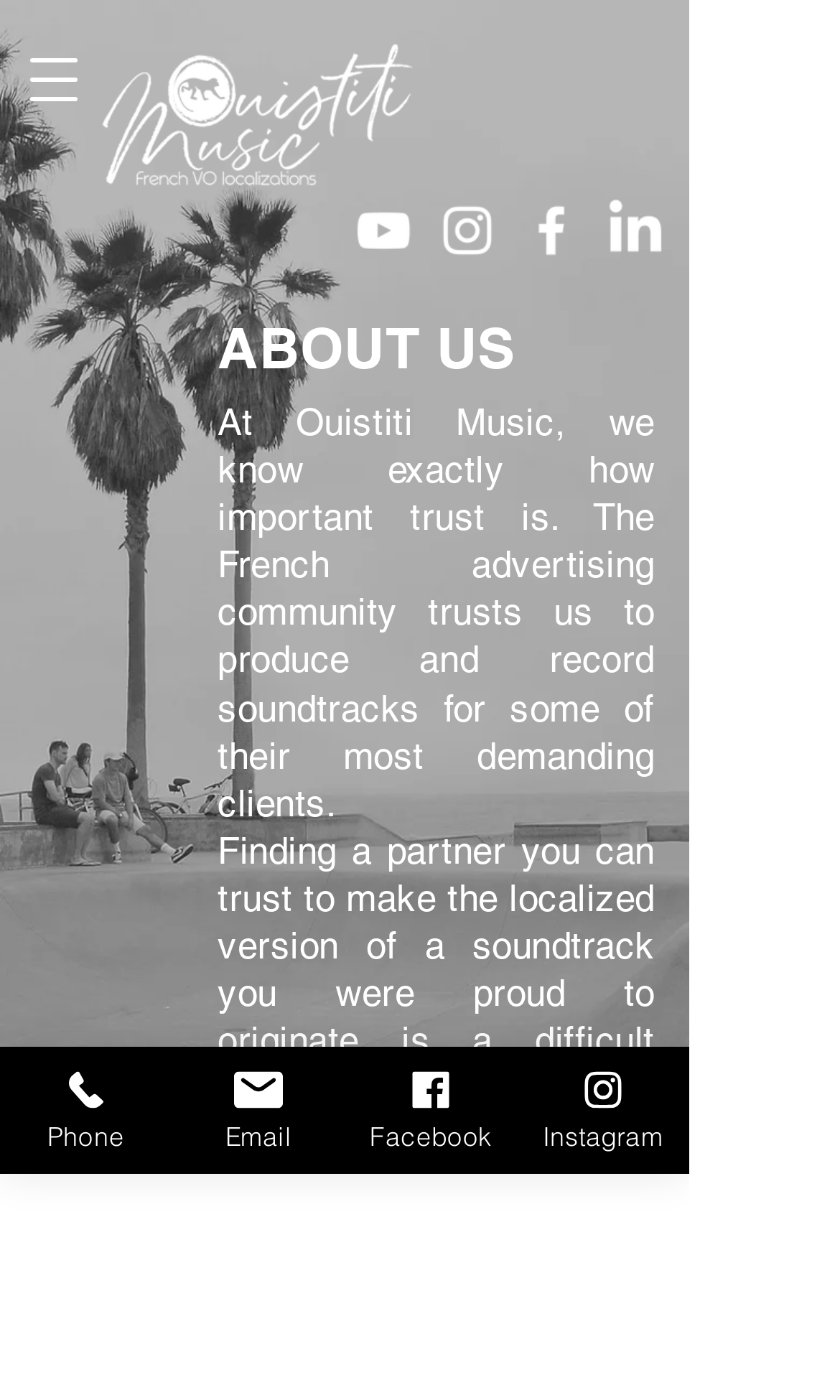Specify the bounding box coordinates of the element's area that should be clicked to execute the given instruction: "View Instagram page". The coordinates should be four float numbers between 0 and 1, i.e., [left, top, right, bottom].

[0.615, 0.748, 0.821, 0.838]